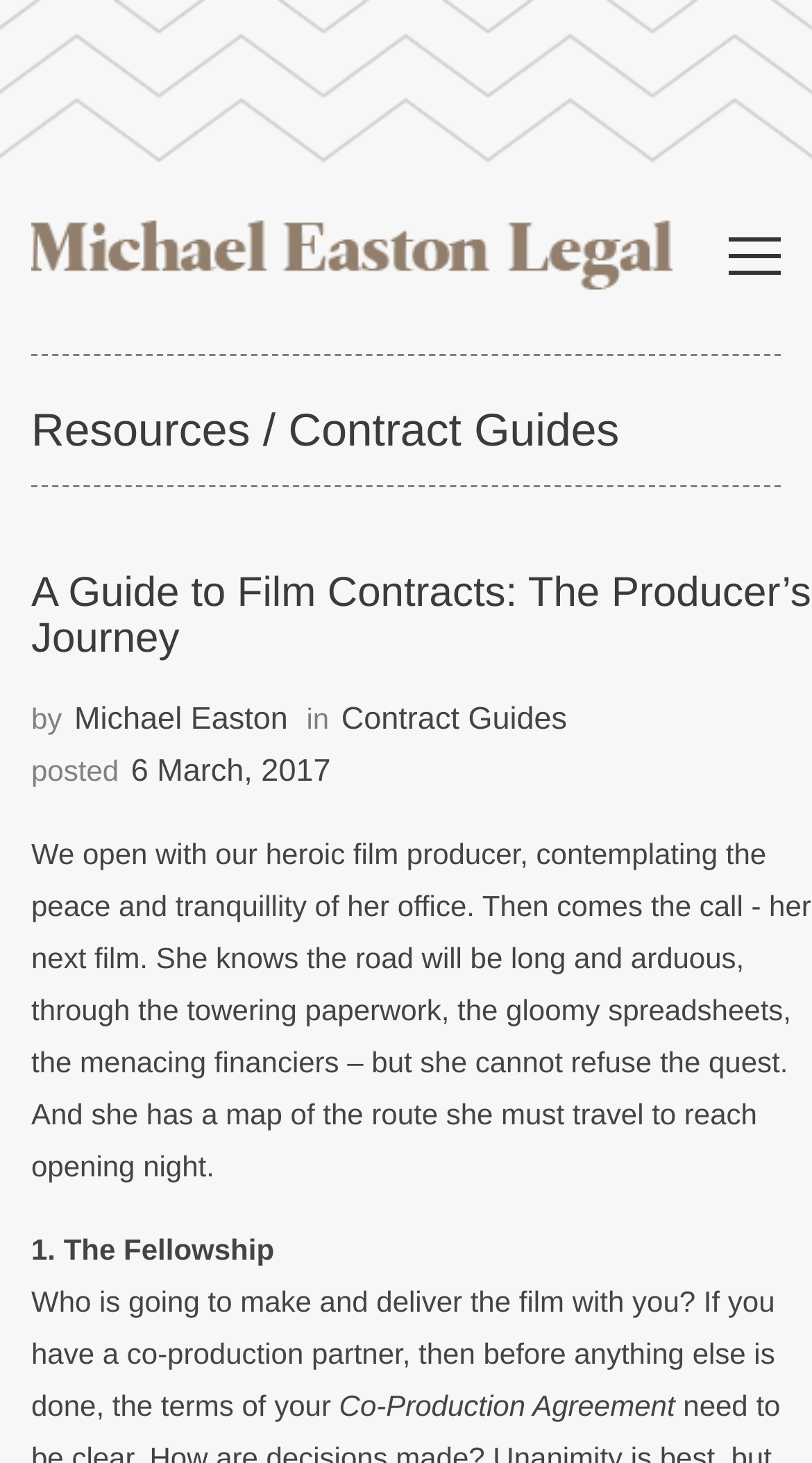Identify the bounding box for the UI element described as: "Menu". Ensure the coordinates are four float numbers between 0 and 1, formatted as [left, top, right, bottom].

None